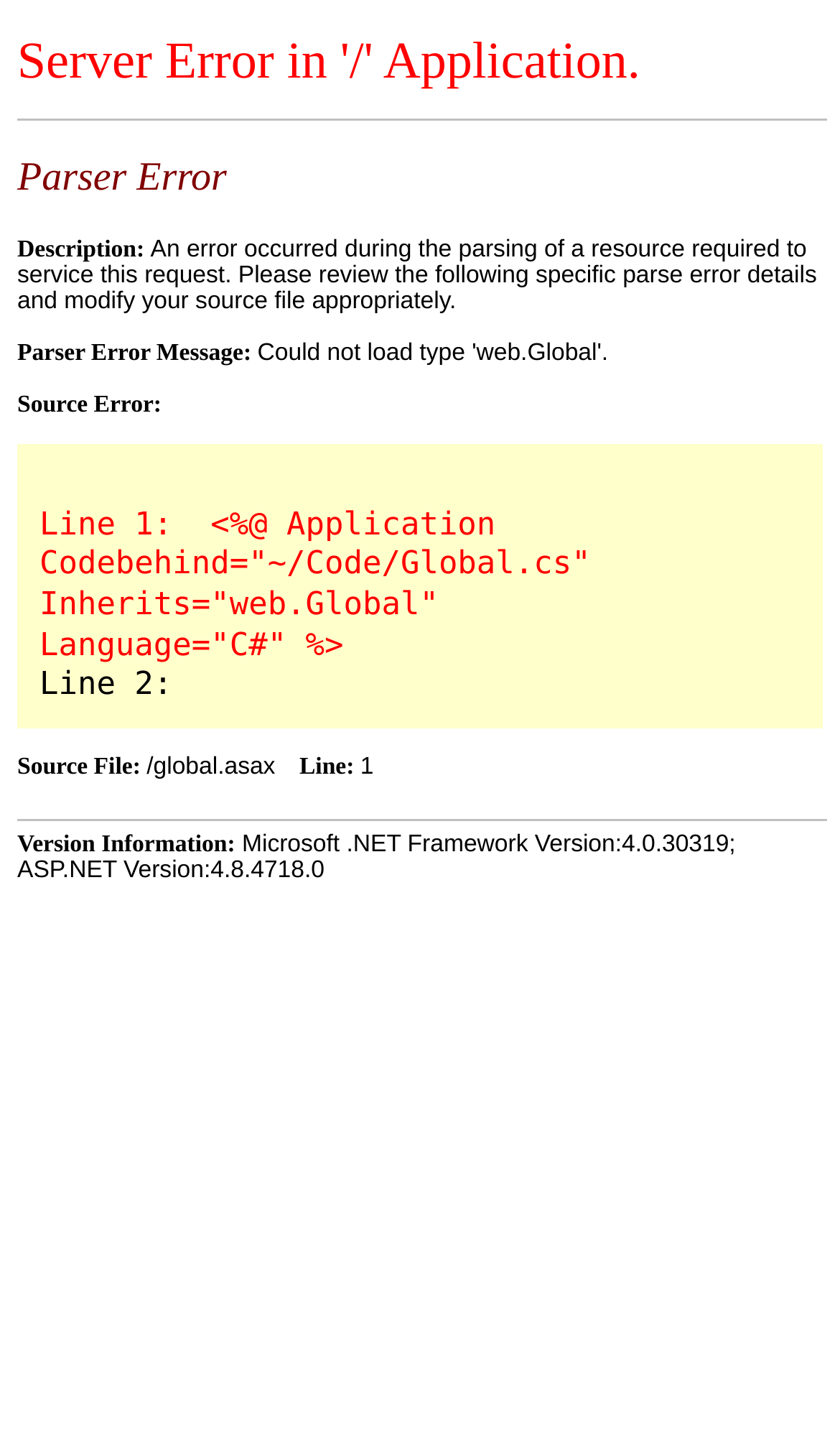What is the description of the error?
Could you please answer the question thoroughly and with as much detail as possible?

The description of the error is displayed in a static text element with a bounding box coordinate of [0.021, 0.165, 0.972, 0.219]. This description provides more information about the parser error, suggesting that the error occurred during the parsing of a resource required to service the request.